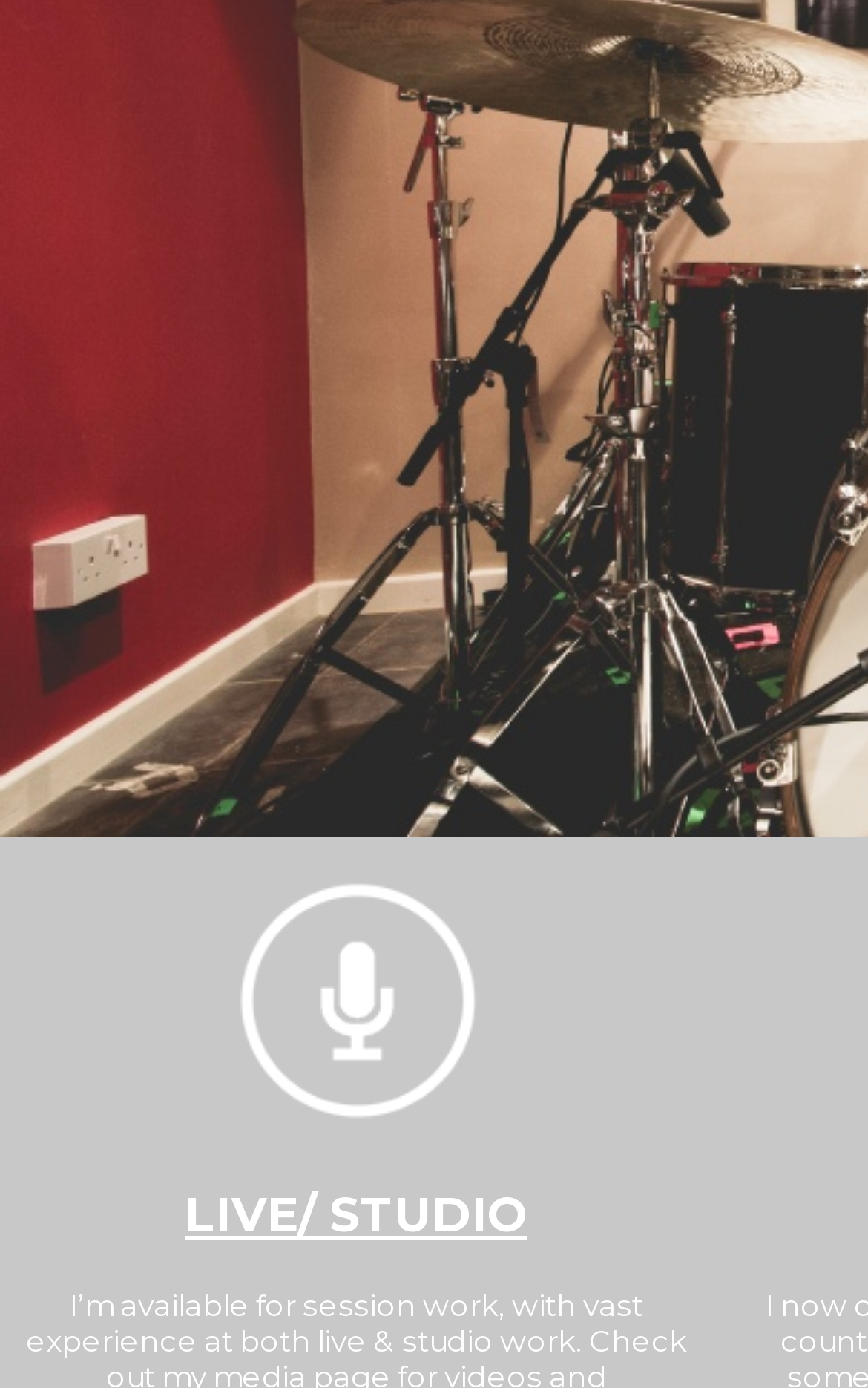Find the bounding box coordinates for the HTML element described as: "parent_node: Home". The coordinates should consist of four float values between 0 and 1, i.e., [left, top, right, bottom].

[0.269, 0.632, 0.556, 0.81]